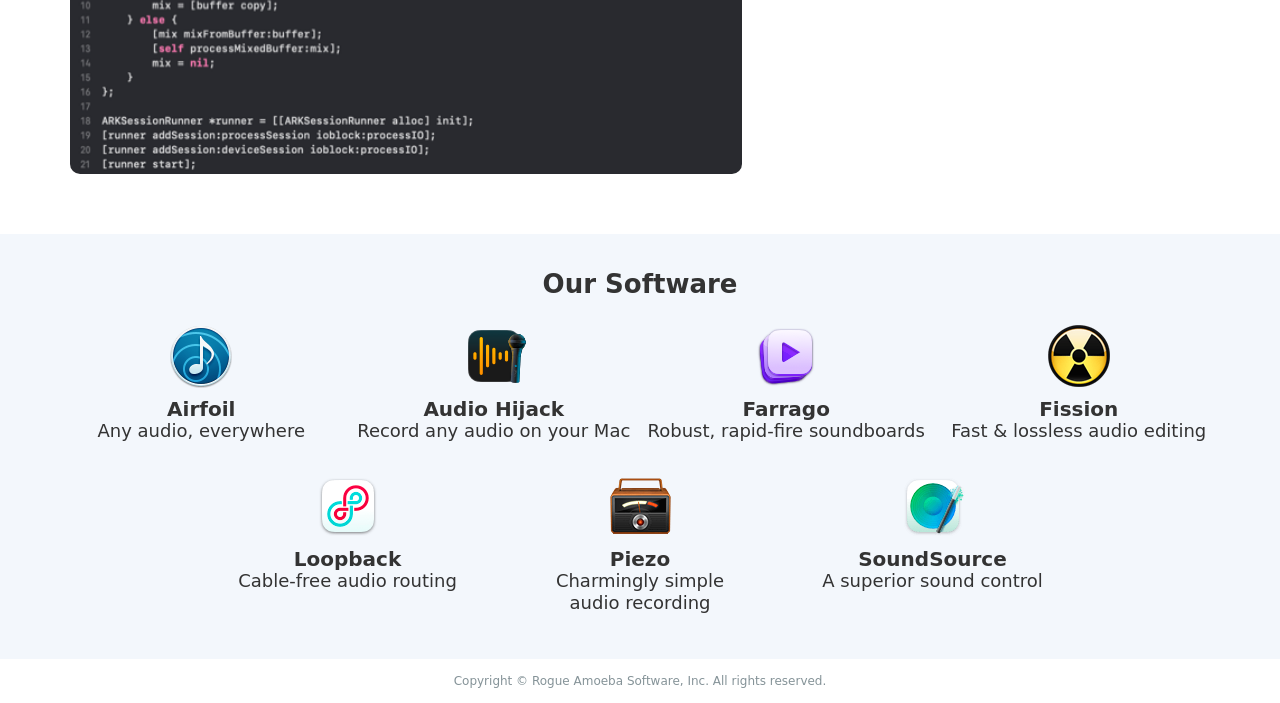Provide a short answer to the following question with just one word or phrase: How many software products are listed?

7